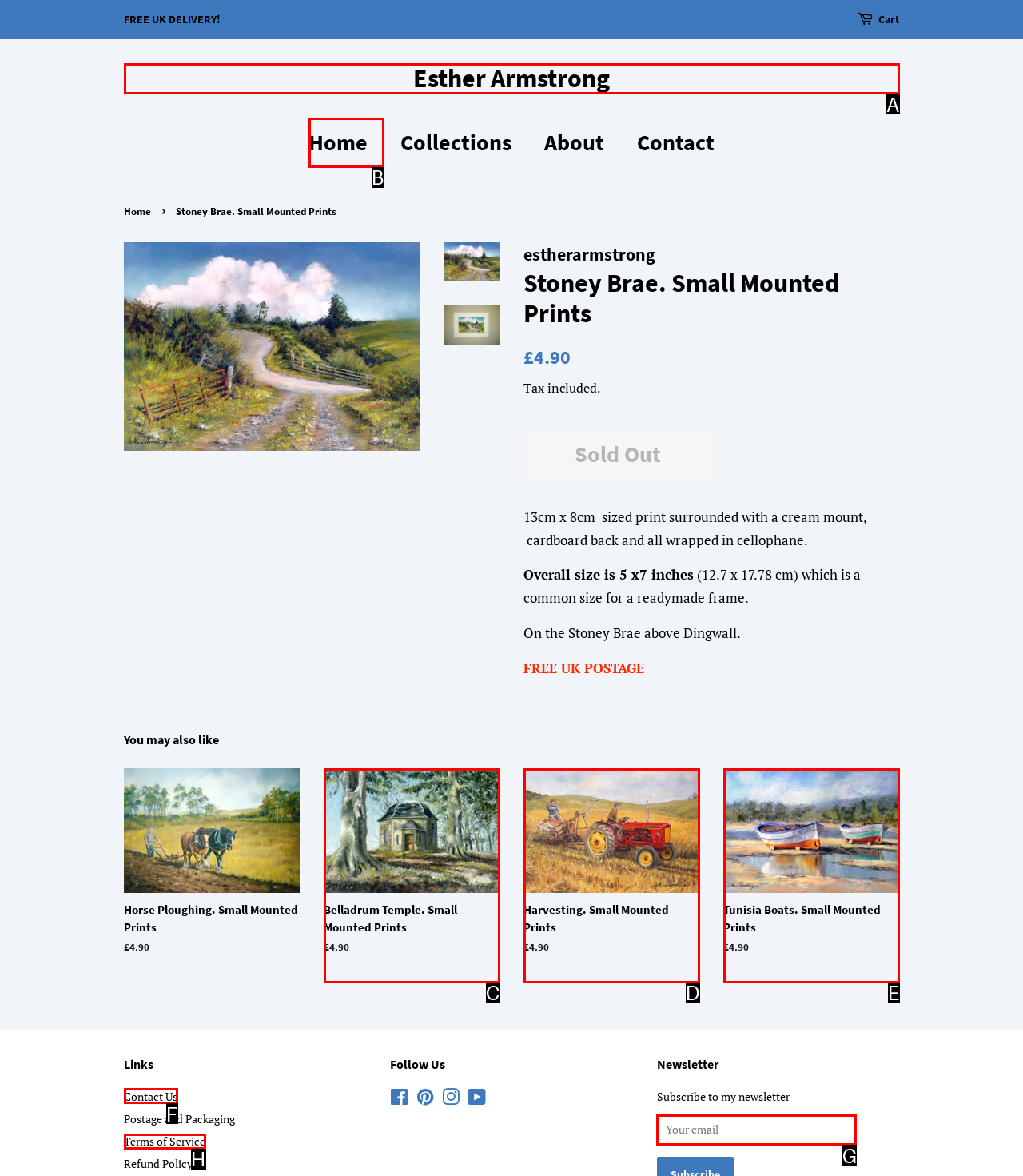Select the option that matches the description: aria-label="Your email" name="contact[email]" placeholder="Your email". Answer with the letter of the correct option directly.

G